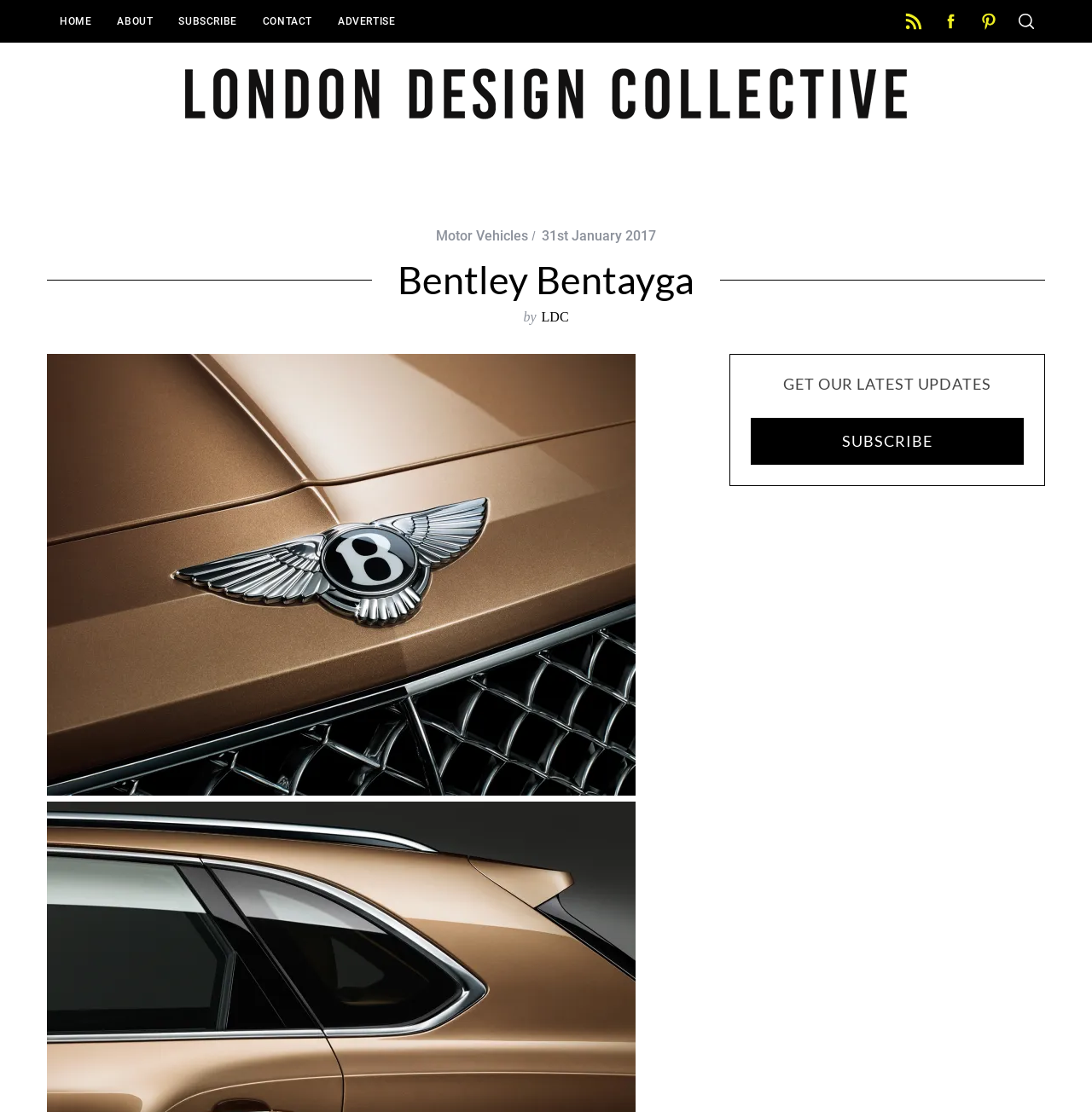Detail the various sections and features present on the webpage.

The webpage is about Bentley Bentayga, a luxury car model, and features a digital imaging studio called PICS Studio. At the top, there are five navigation links: "HOME", "ABOUT", "SUBSCRIBE", "CONTACT", and "ADVERTISE", aligned horizontally and evenly spaced. 

Below the navigation links, there is a large header section that spans almost the entire width of the page. Within this section, there are several elements, including a link to "Motor Vehicles", a timestamp indicating "31st January 2017", a heading that reads "Bentley Bentayga", and a link to "LDC" preceded by the text "by". 

On the left side of the page, there is a large image of the Bentley Bentayga, which takes up about half of the page's height. The image is accompanied by a caption that reads "Bentley Bentayga - By PICS Studio". 

On the right side of the page, there are two headings: "GET OUR LATEST UPDATES" and "SUBSCRIBE", with the latter being a clickable link. Below these headings, there is a search bar that spans about two-thirds of the page's width, with a placeholder text "Search for:". 

At the top-right corner, there are three social media links, represented by icons. Finally, there is a link to "London Design Collective" at the top of the page, which is accompanied by a small image.